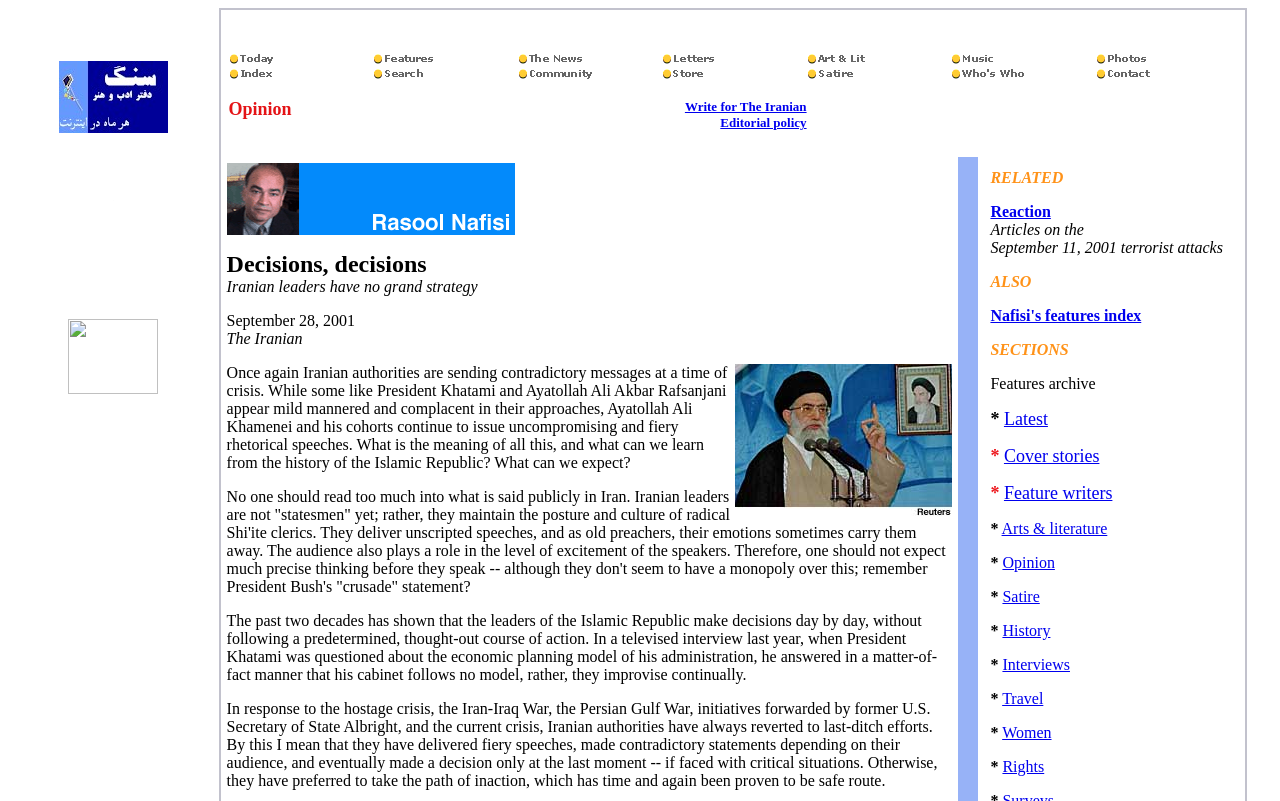Please provide a brief answer to the question using only one word or phrase: 
How many links are there in the first row of the table?

5